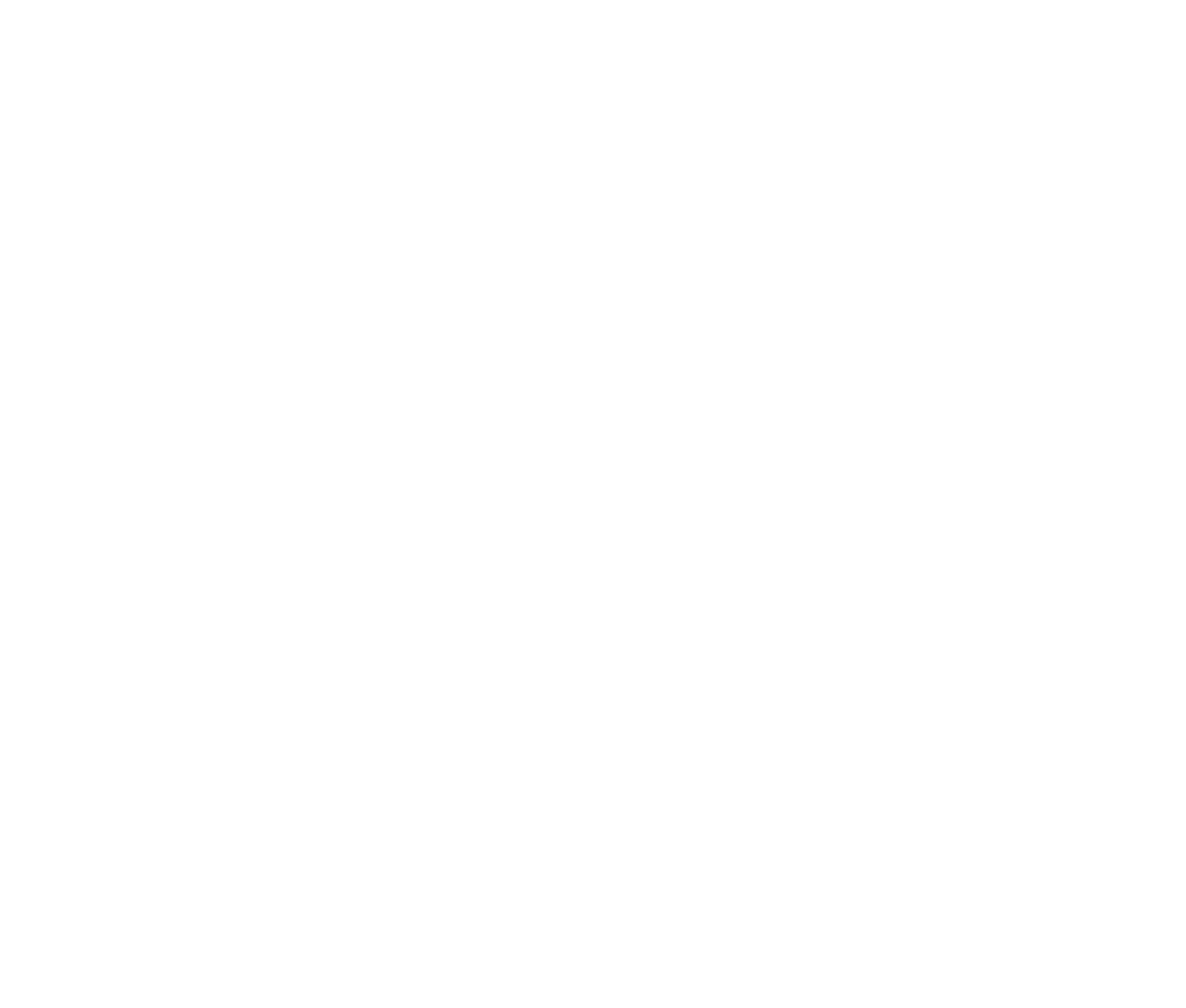Using the elements shown in the image, answer the question comprehensively: What is the address of the office?

The office address is located in the group element with the bounding box coordinates [0.741, 0.703, 0.945, 0.791]. The static text 'Office Address:' is followed by the address '18851 NE 29th Ave Suite 700'.